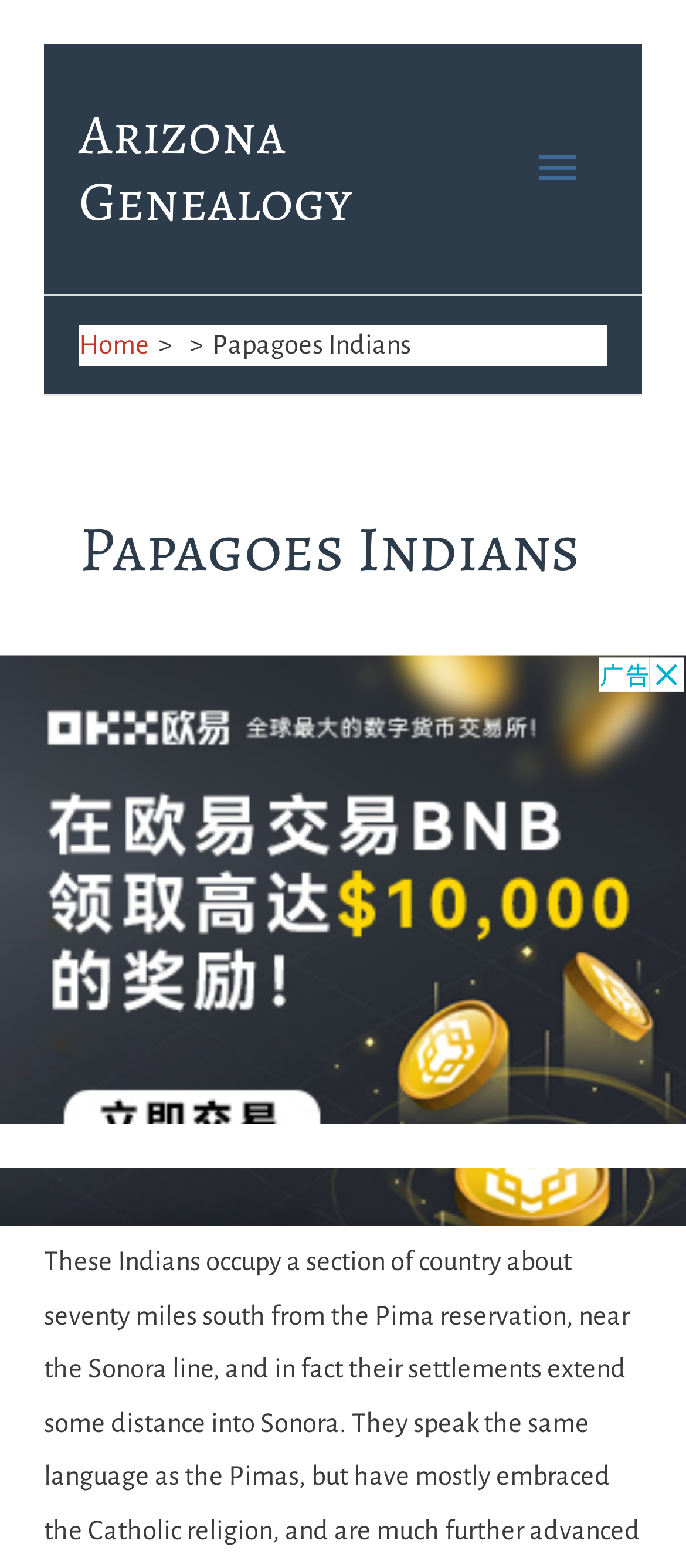Find the UI element described as: "Arizona Genealogy" and predict its bounding box coordinates. Ensure the coordinates are four float numbers between 0 and 1, [left, top, right, bottom].

[0.115, 0.061, 0.513, 0.153]